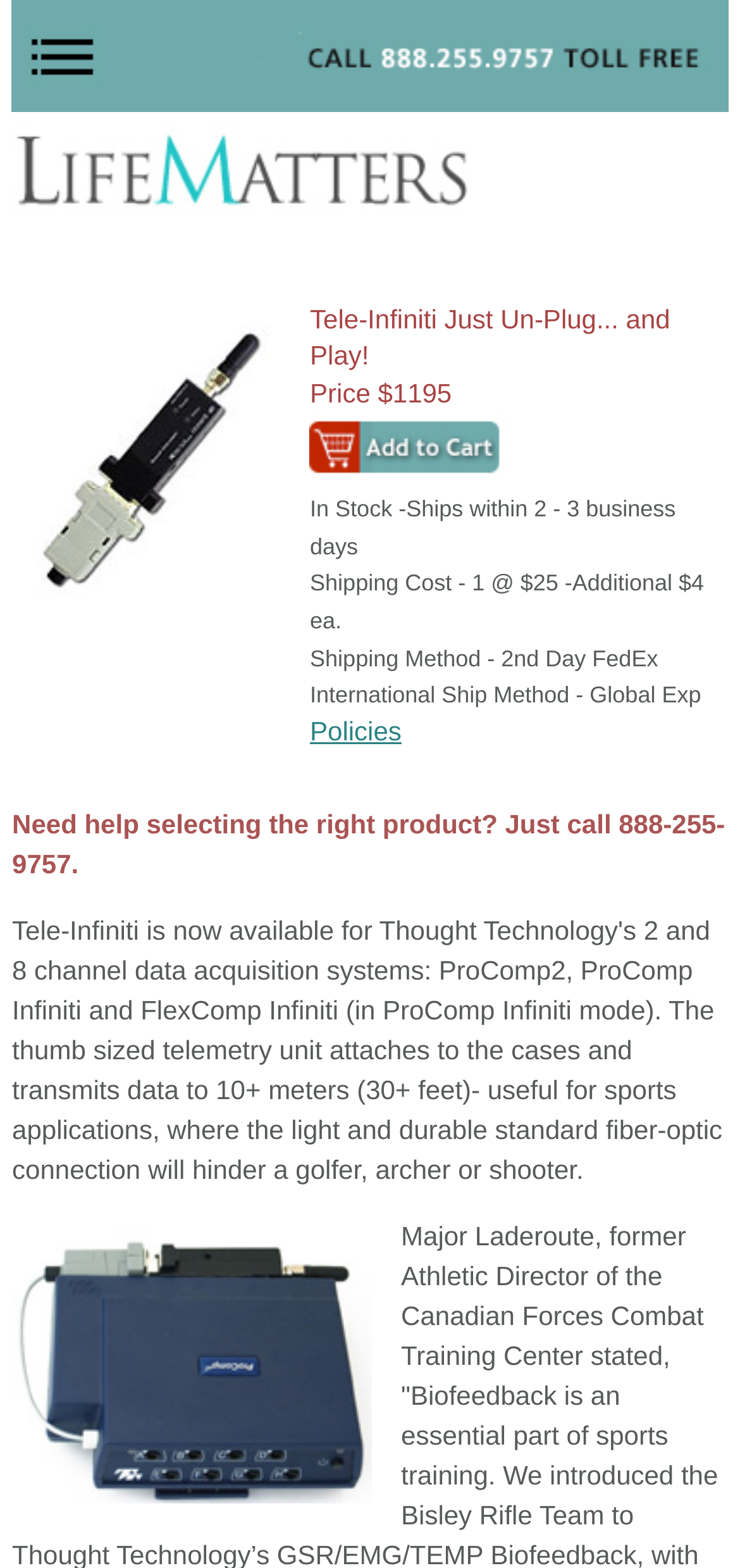Provide the bounding box coordinates of the HTML element this sentence describes: "alt="Add to Cart" name="add2"". The bounding box coordinates consist of four float numbers between 0 and 1, i.e., [left, top, right, bottom].

[0.419, 0.263, 0.688, 0.306]